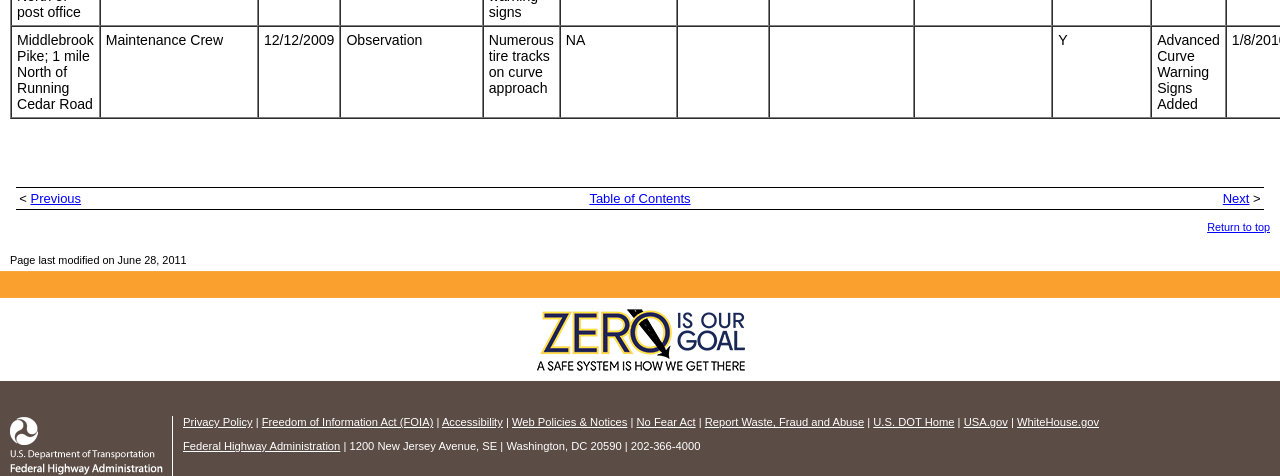Please indicate the bounding box coordinates of the element's region to be clicked to achieve the instruction: "Click on 'Table of Contents'". Provide the coordinates as four float numbers between 0 and 1, i.e., [left, top, right, bottom].

[0.339, 0.4, 0.661, 0.436]